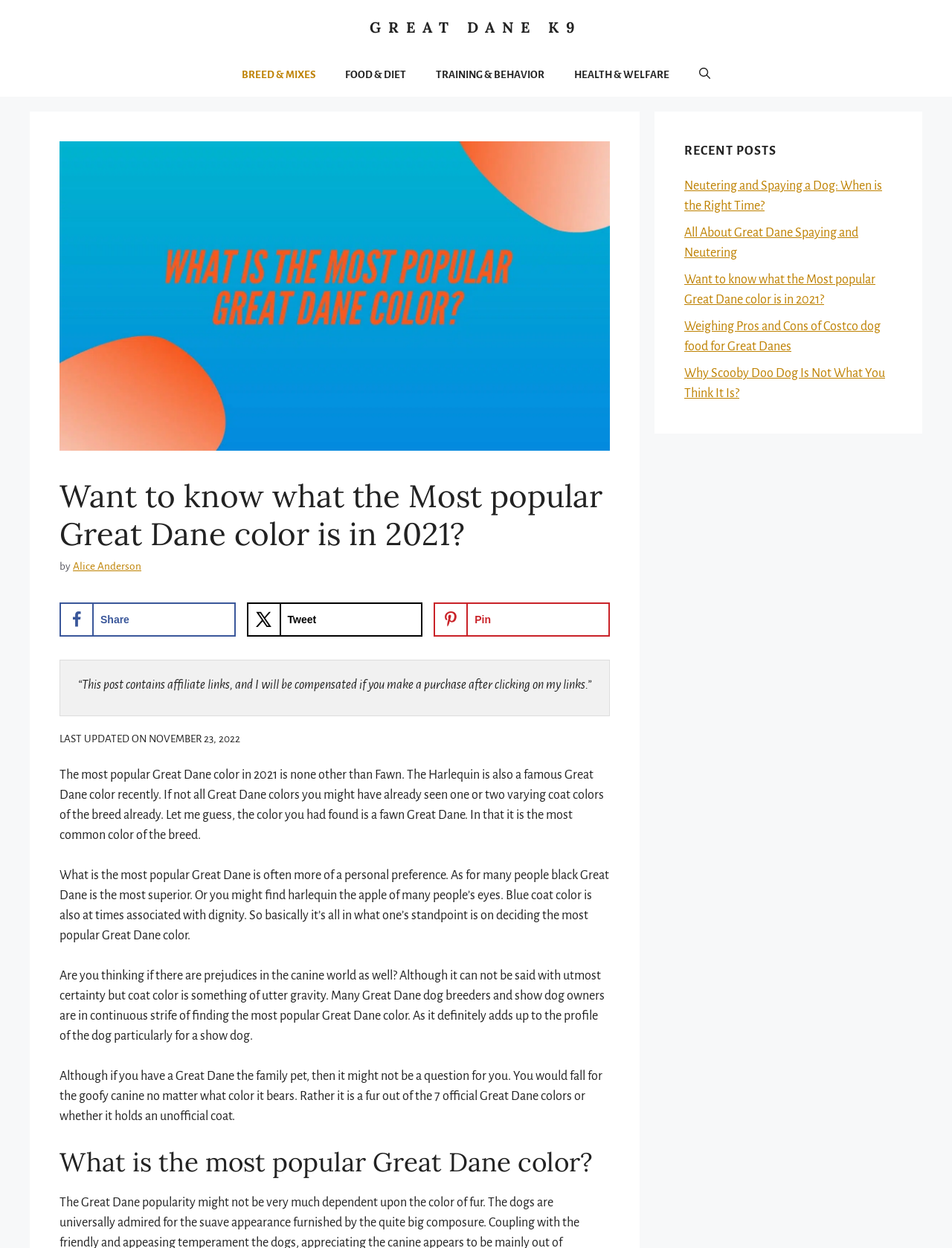Could you highlight the region that needs to be clicked to execute the instruction: "Share the article on Facebook"?

[0.062, 0.482, 0.247, 0.51]